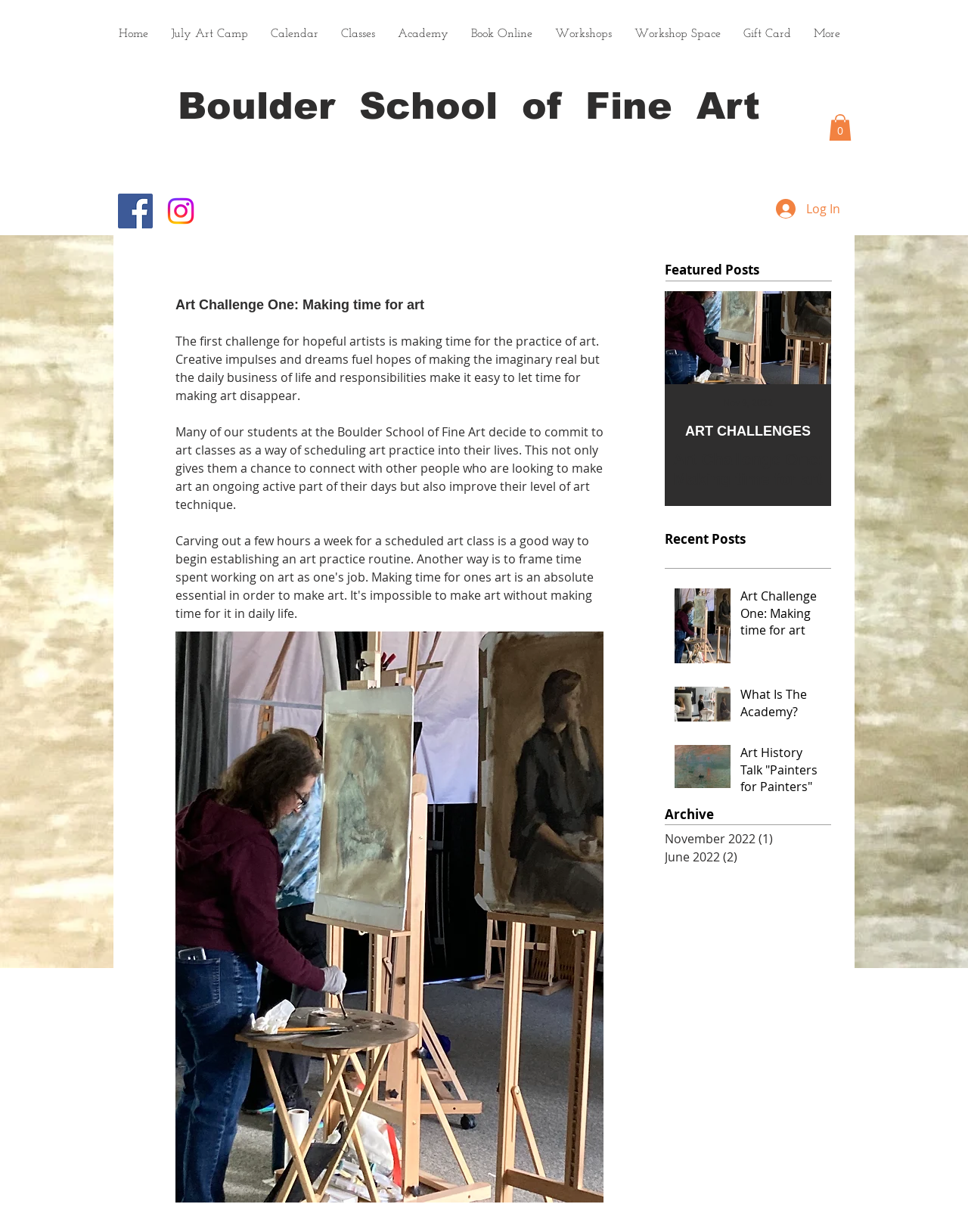Determine the bounding box coordinates of the element that should be clicked to execute the following command: "Check the 'Cart with 0 items'".

[0.856, 0.092, 0.88, 0.114]